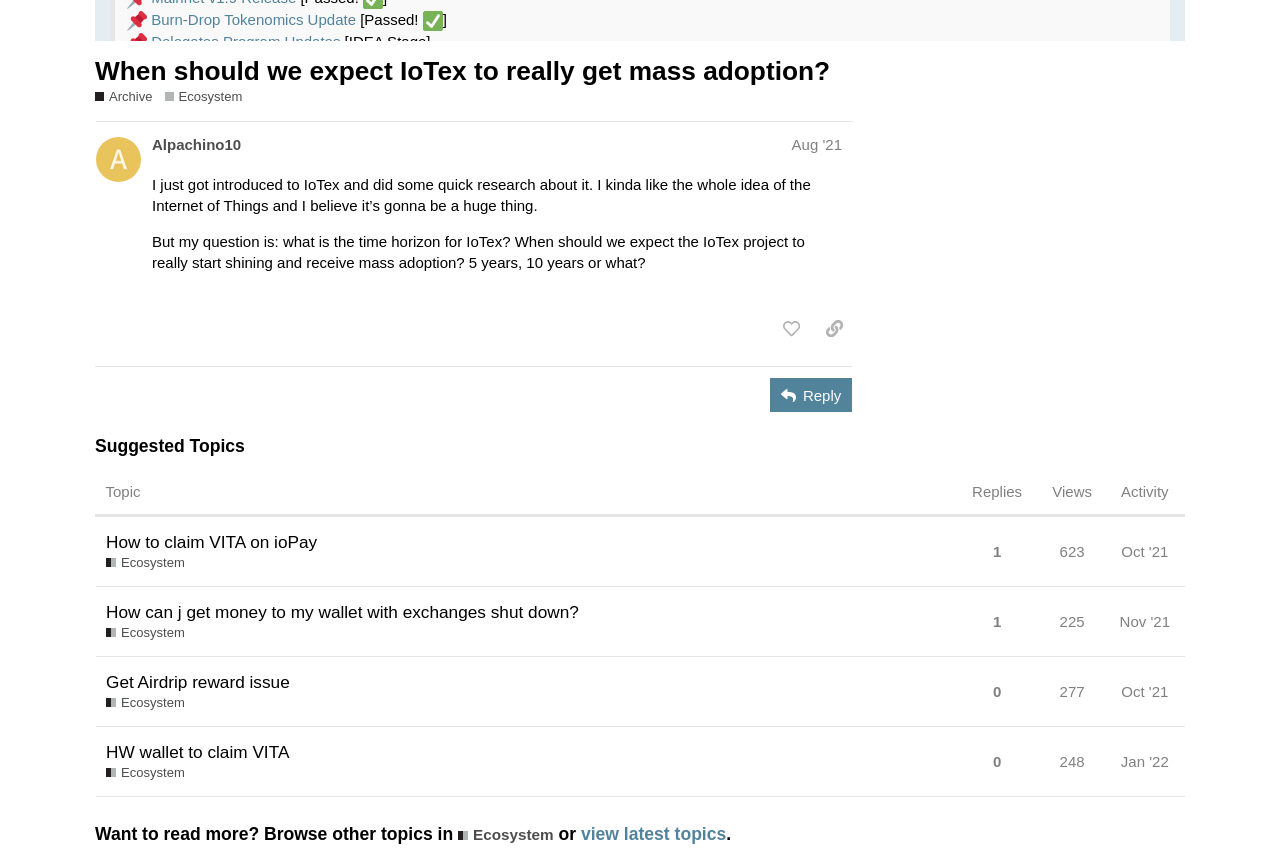Locate the bounding box of the UI element based on this description: "Miscellaneous Section". Provide four float numbers between 0 and 1 as [left, top, right, bottom].

[0.343, 0.258, 0.46, 0.278]